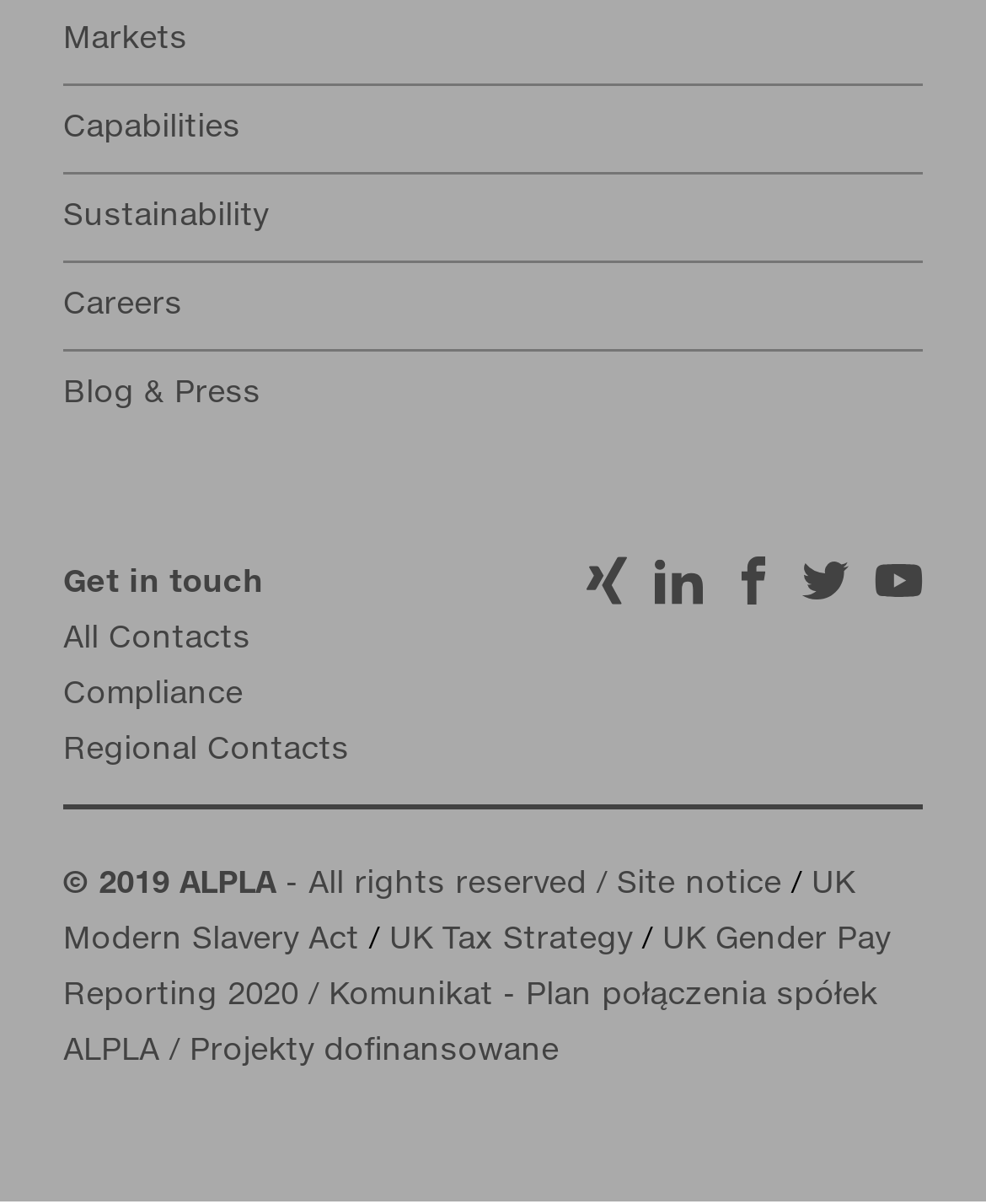Given the description "Home", determine the bounding box of the corresponding UI element.

None